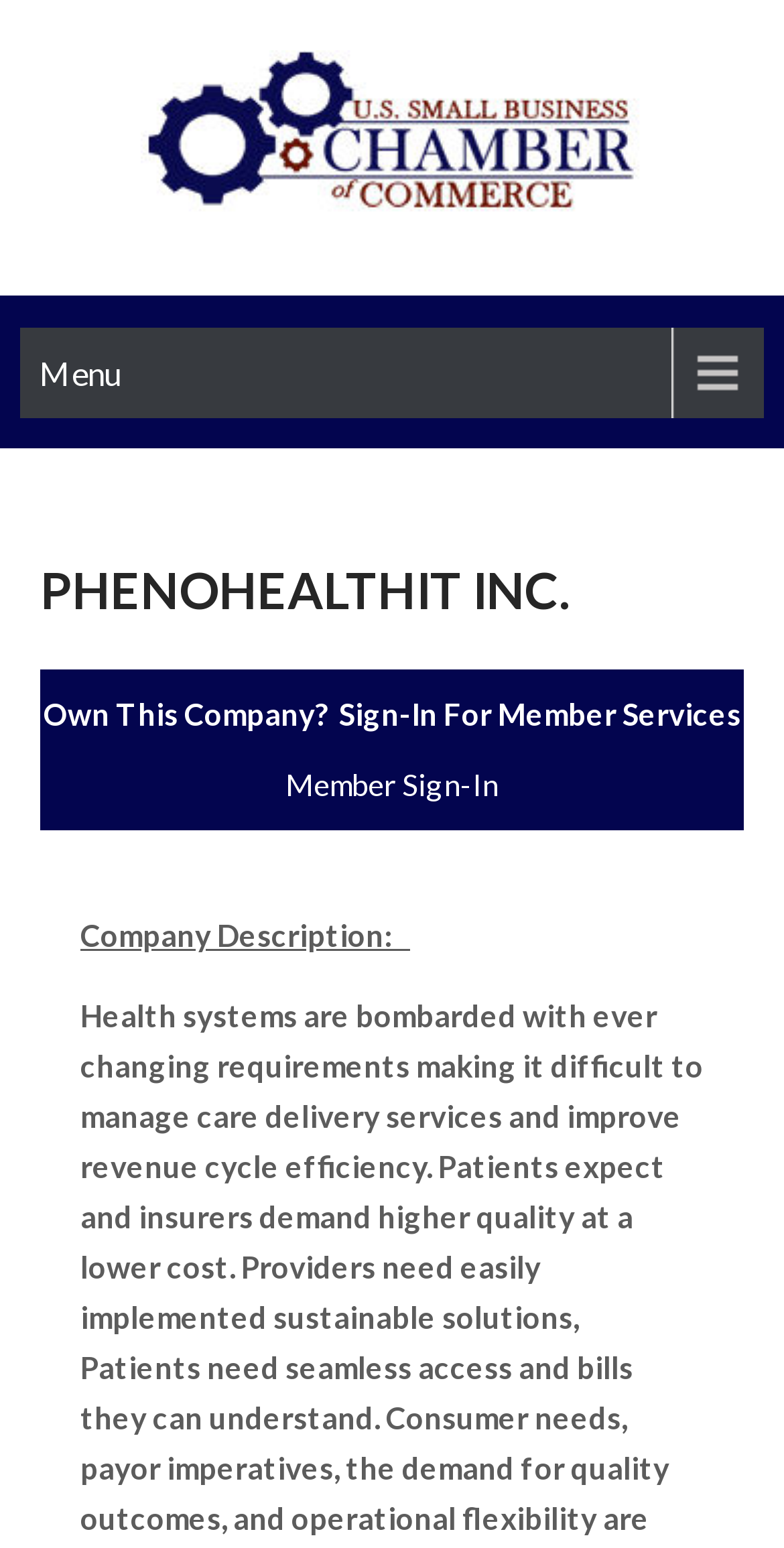Is there a menu on the webpage?
Using the visual information, answer the question in a single word or phrase.

Yes